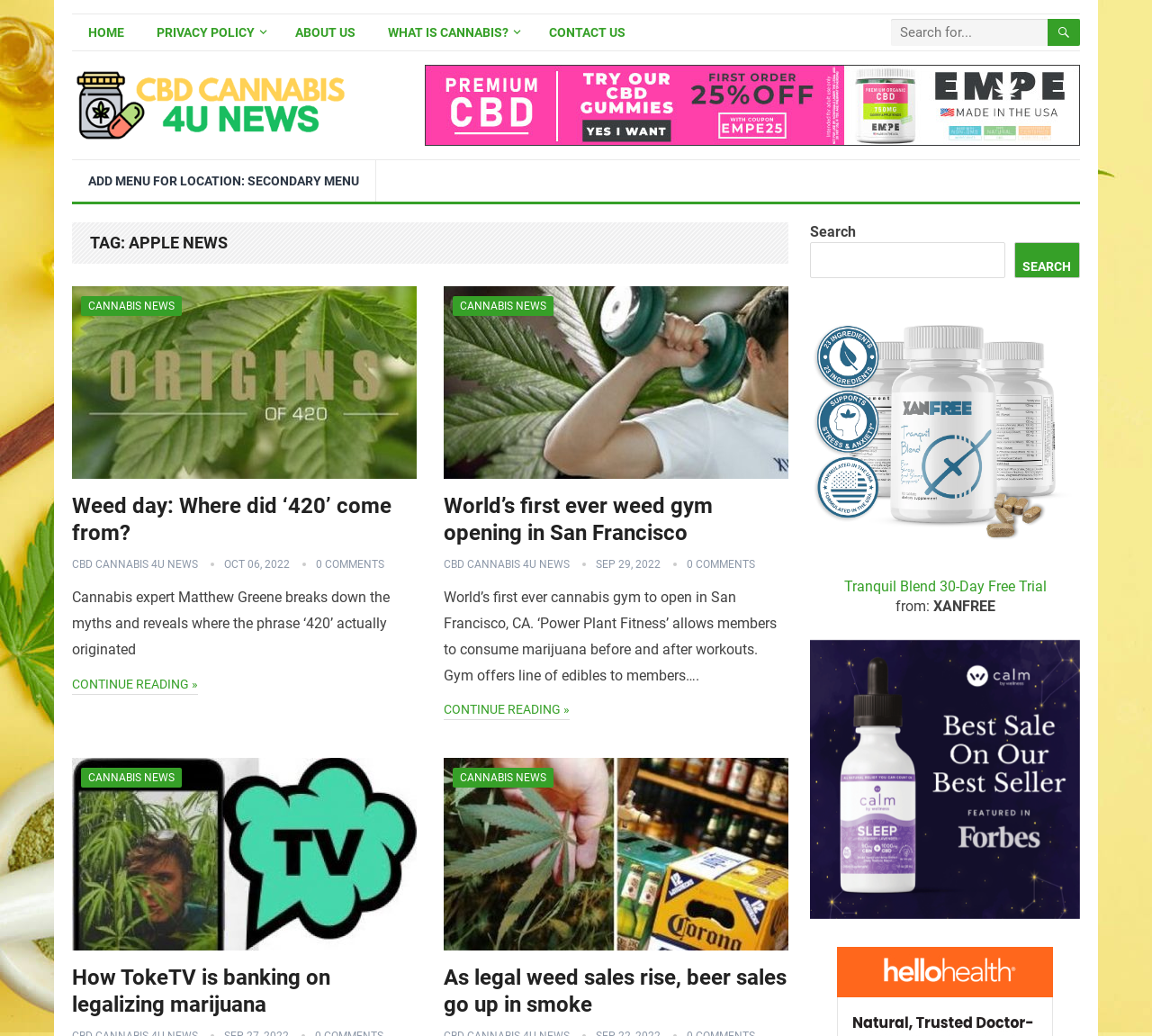Bounding box coordinates are given in the format (top-left x, top-left y, bottom-right x, bottom-right y). All values should be floating point numbers between 0 and 1. Provide the bounding box coordinate for the UI element described as: Privacy Policy

[0.122, 0.015, 0.242, 0.048]